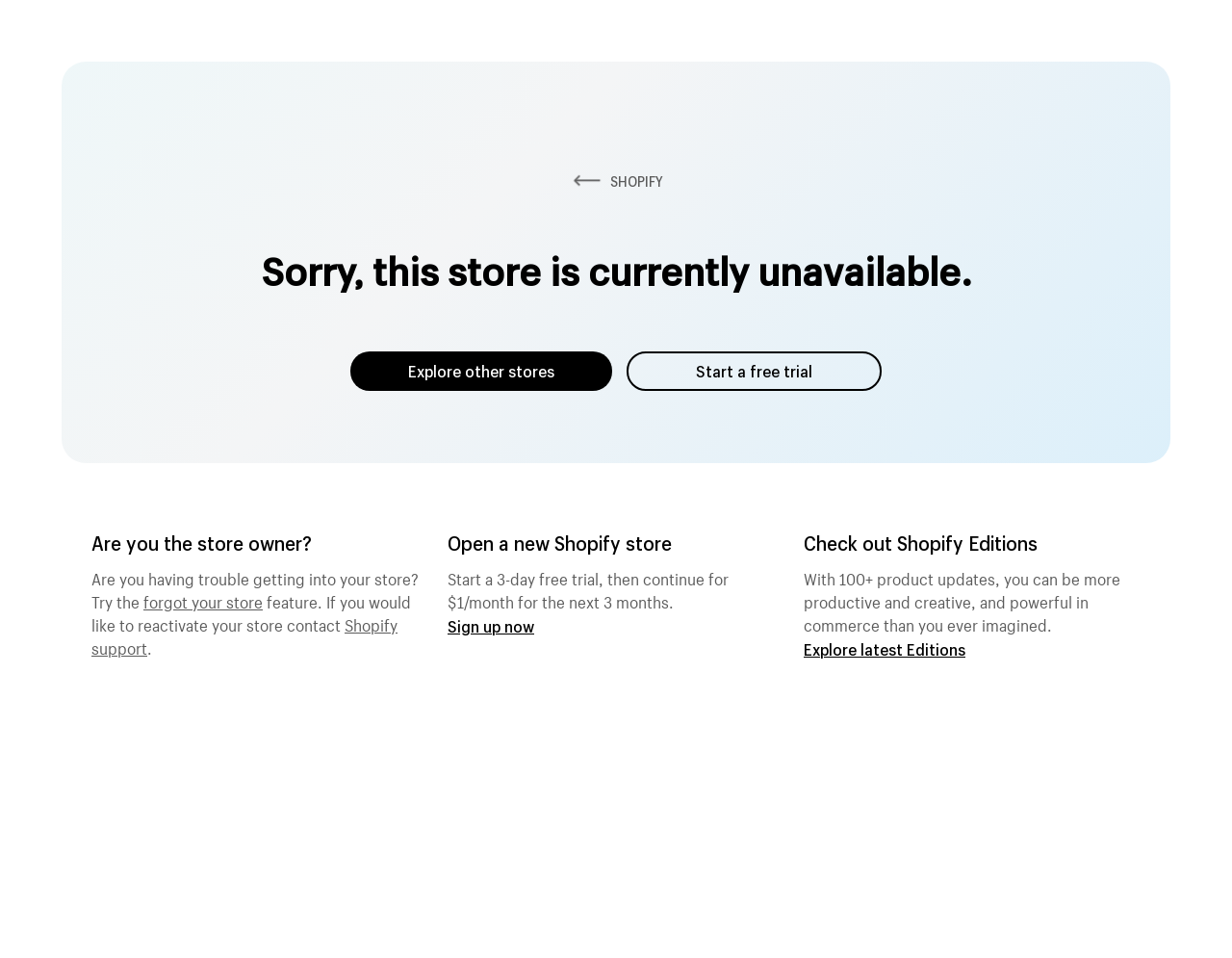How can the store owner regain access?
Answer the question with a single word or phrase, referring to the image.

Try the forgot feature